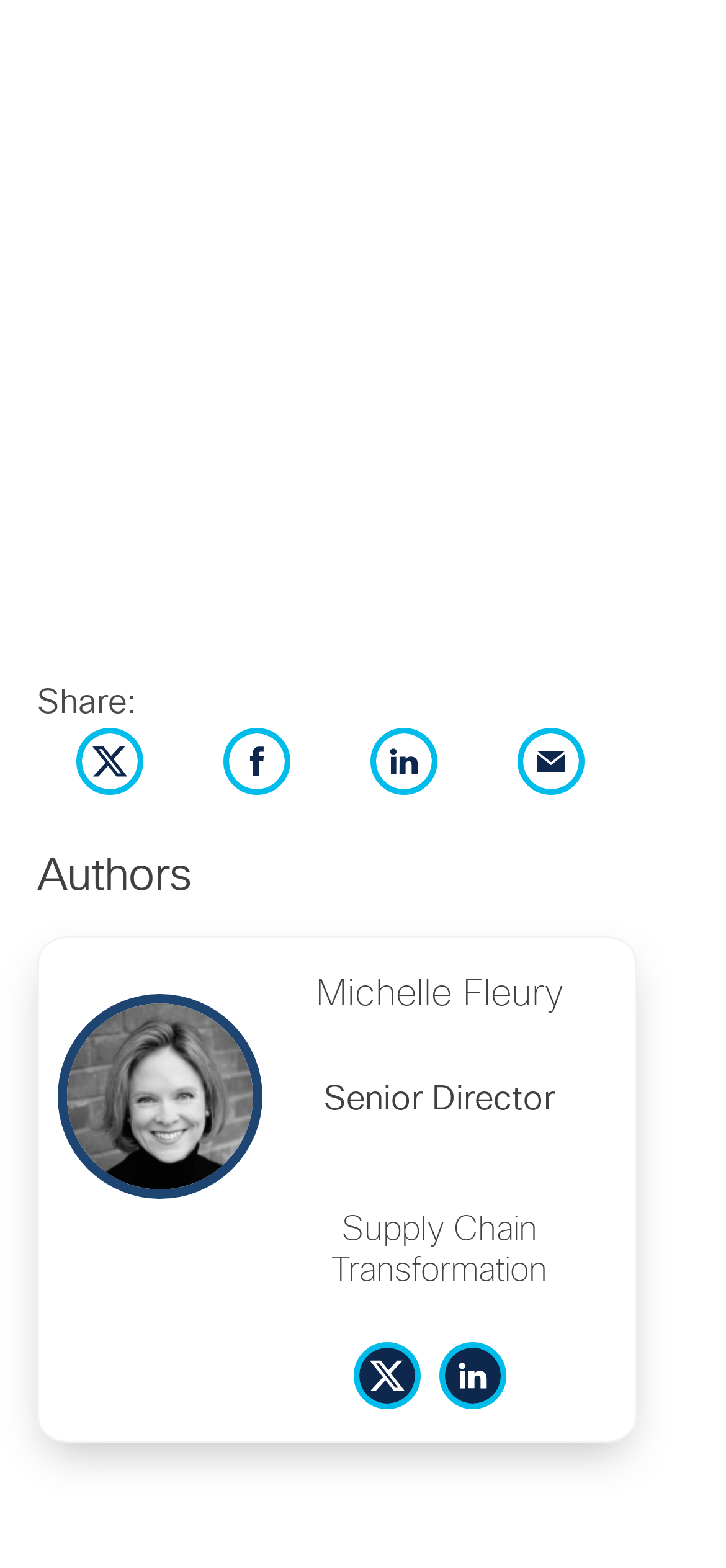Using the image as a reference, answer the following question in as much detail as possible:
How many authors are listed on the webpage?

There is only one author listed on the webpage, which is Michelle Fleury, indicated by the 'Authors' heading and the 'Michelle Fleury' link with a bounding box coordinate of [0.387, 0.622, 0.823, 0.67].